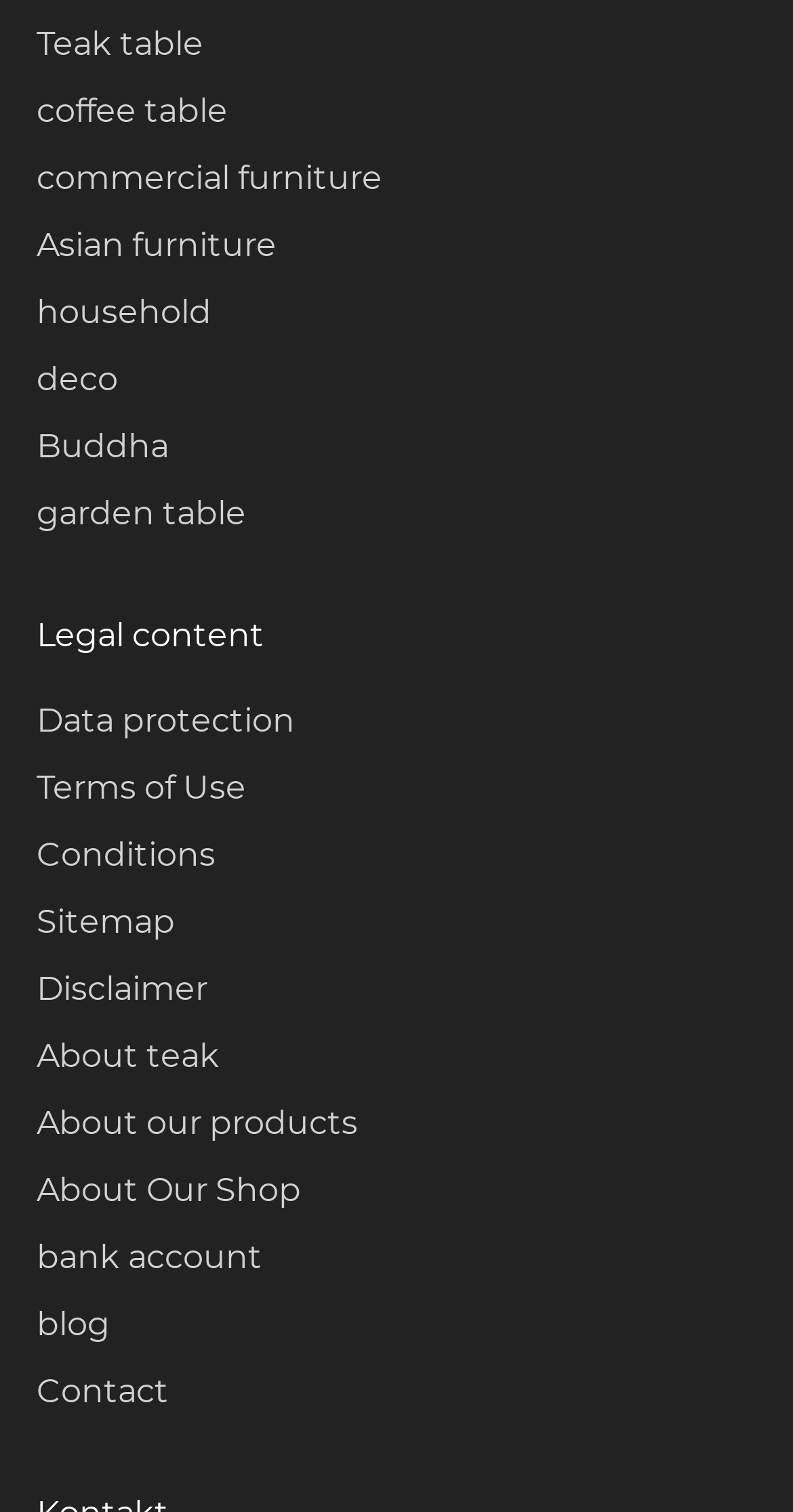Determine the bounding box coordinates of the clickable area required to perform the following instruction: "Learn about the company". The coordinates should be represented as four float numbers between 0 and 1: [left, top, right, bottom].

[0.046, 0.686, 0.277, 0.711]